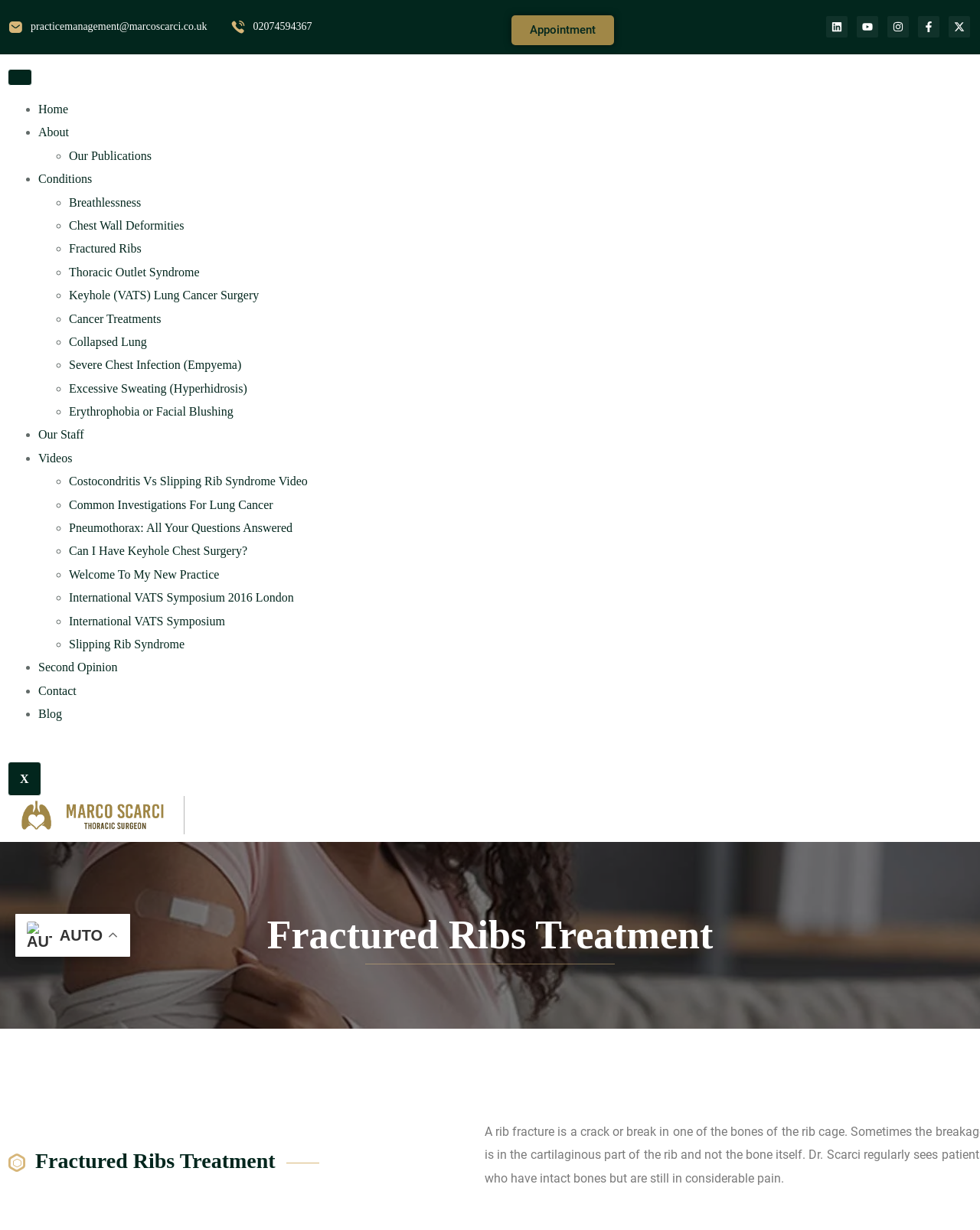Generate a detailed explanation of the webpage's features and information.

This webpage is about Dr. Marco Scarci, a London-based consultant thoracic surgeon. At the top of the page, there are several links to his social media profiles, including LinkedIn, Youtube, Instagram, Facebook, and Twitter. Below these links, there is a hamburger icon button and a list of navigation links, including Home, About, Our Publications, Conditions, and more.

The main content of the page is divided into sections, with headings and links to various topics related to Dr. Scarci's practice, such as Fractured Ribs Treatment, Breathlessness, Chest Wall Deformities, and more. Each section has a list marker (either a bullet point or a circle) followed by a link to a specific topic.

On the left side of the page, there is a list of links to Dr. Scarci's staff, videos, and blog. Below this list, there is a section with links to various videos, including "Costocondritis Vs Slipping Rib Syndrome Video" and "Pneumothorax: All Your Questions Answered".

At the bottom of the page, there is a section with a heading "Fractured Ribs Treatment" and a subheading with the same text, accompanied by an image. Below this section, there is a button with an "X" icon and a link to Dr. Scarci's profile.

Throughout the page, there are several images, including a profile picture of Dr. Scarci and various icons for social media and navigation links. The overall layout of the page is organized and easy to navigate, with clear headings and concise text.